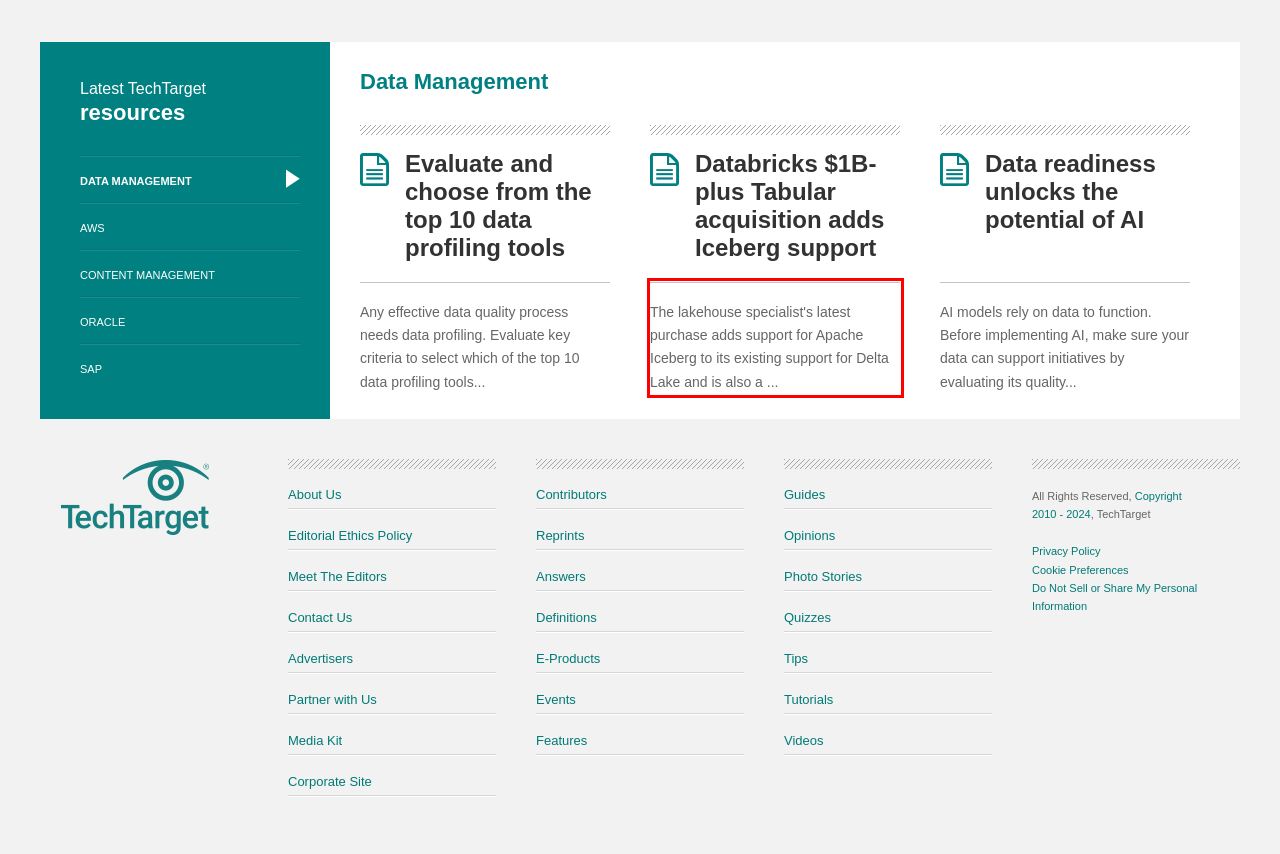Using OCR, extract the text content found within the red bounding box in the given webpage screenshot.

The lakehouse specialist's latest purchase adds support for Apache Iceberg to its existing support for Delta Lake and is also a ...